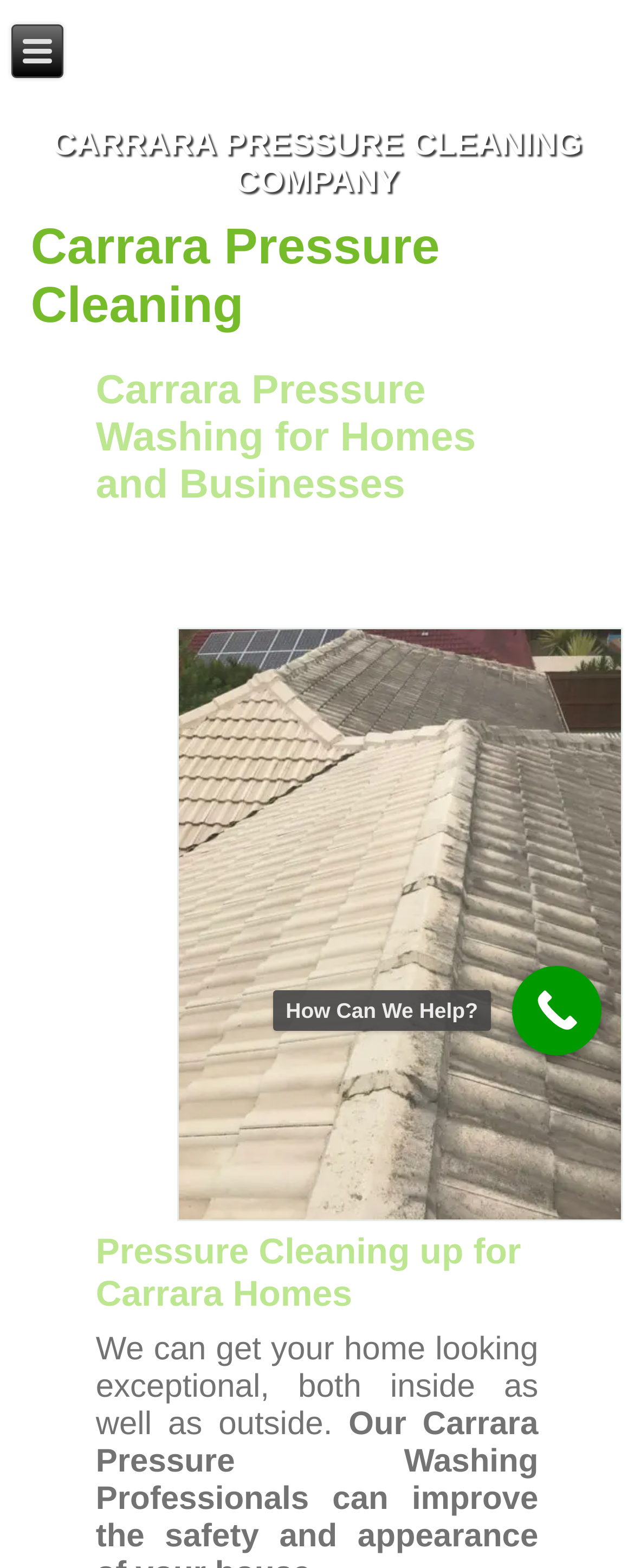What is the focus of the company's pressure washing service?
Refer to the image and give a detailed answer to the query.

The focus of the company's pressure washing service can be inferred from the heading 'Carrara Pressure Washing for Homes and Businesses' which suggests that the company provides pressure washing services for both residential and commercial properties.